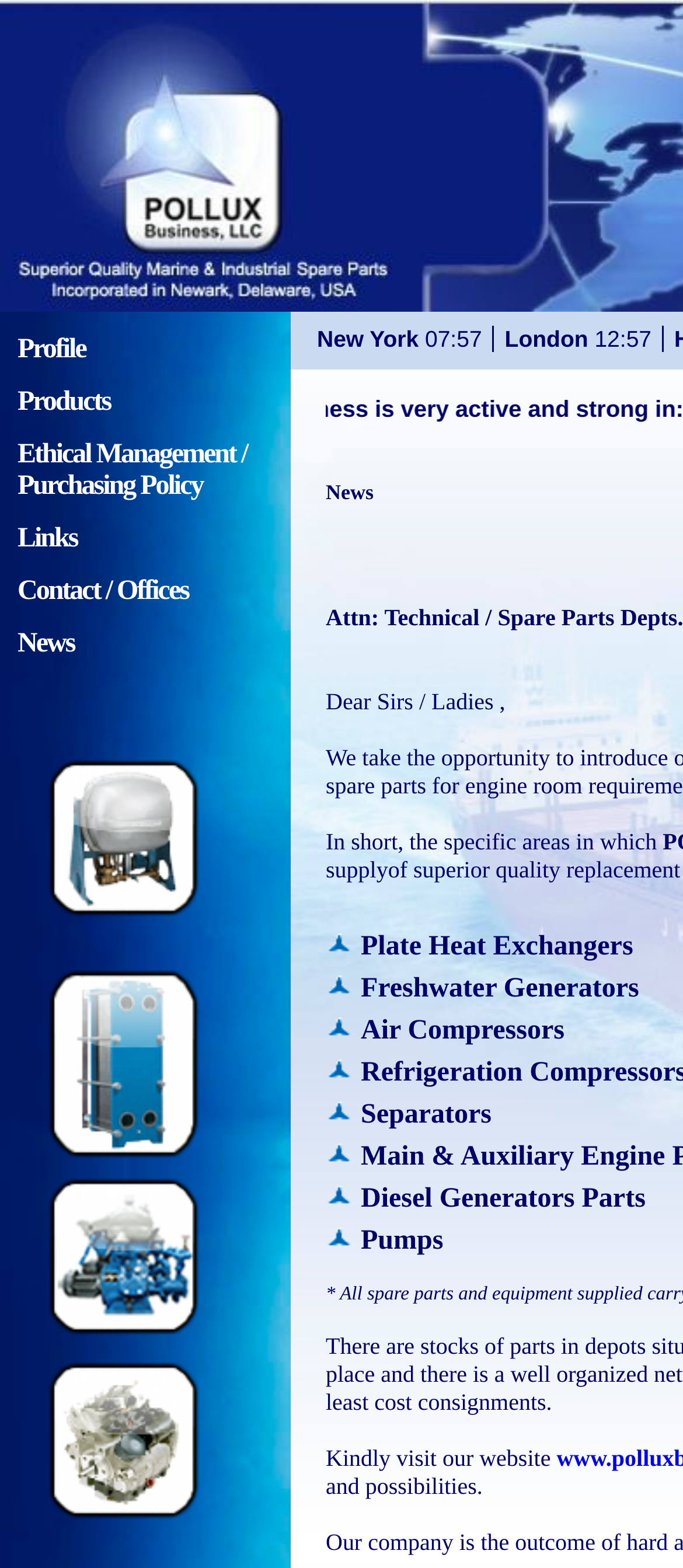Given the element description, predict the bounding box coordinates in the format (top-left x, top-left y, bottom-right x, bottom-right y), using floating point numbers between 0 and 1: Profile

[0.026, 0.213, 0.125, 0.232]